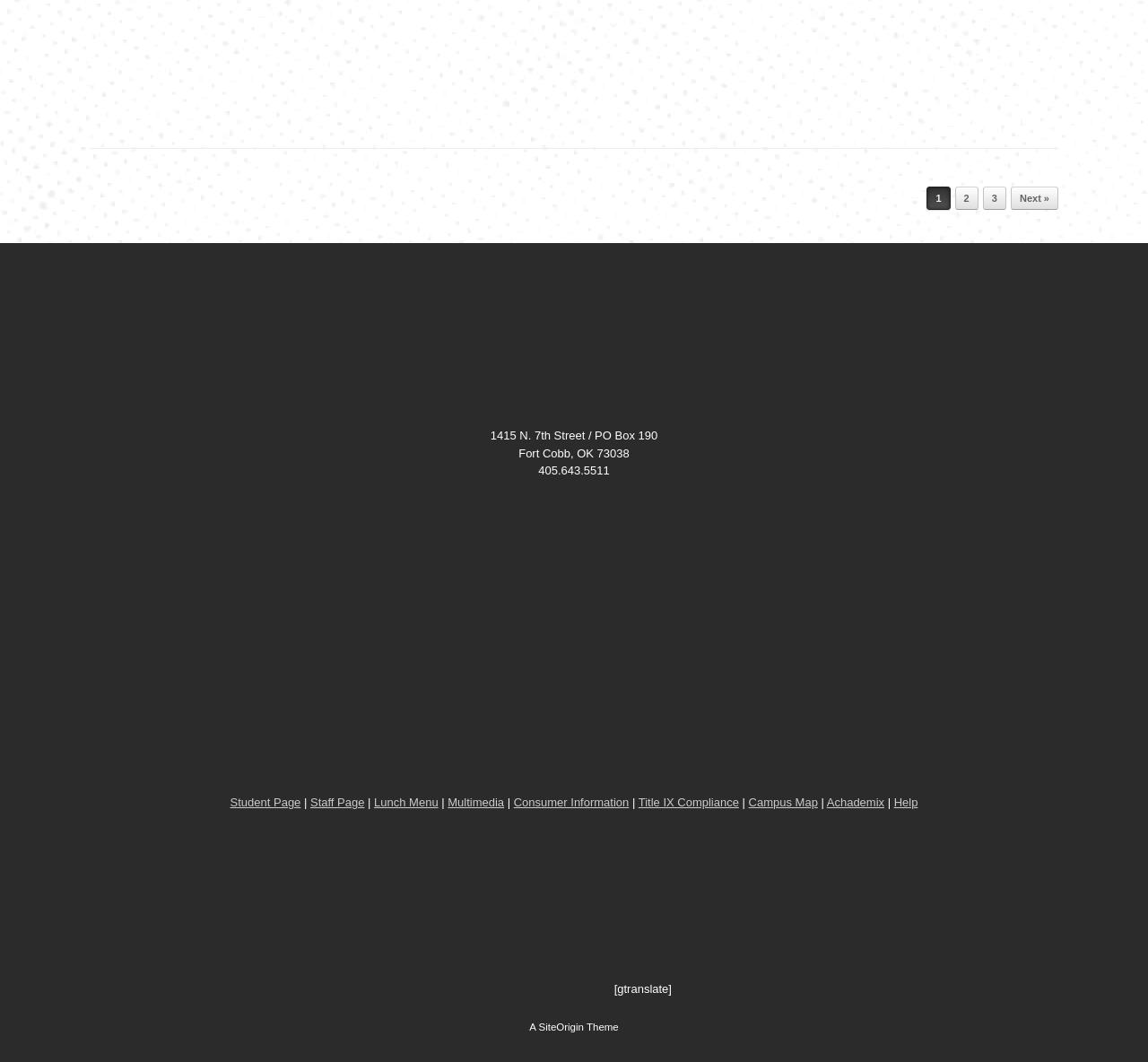Please locate the bounding box coordinates of the element that should be clicked to complete the given instruction: "Go to Home".

None